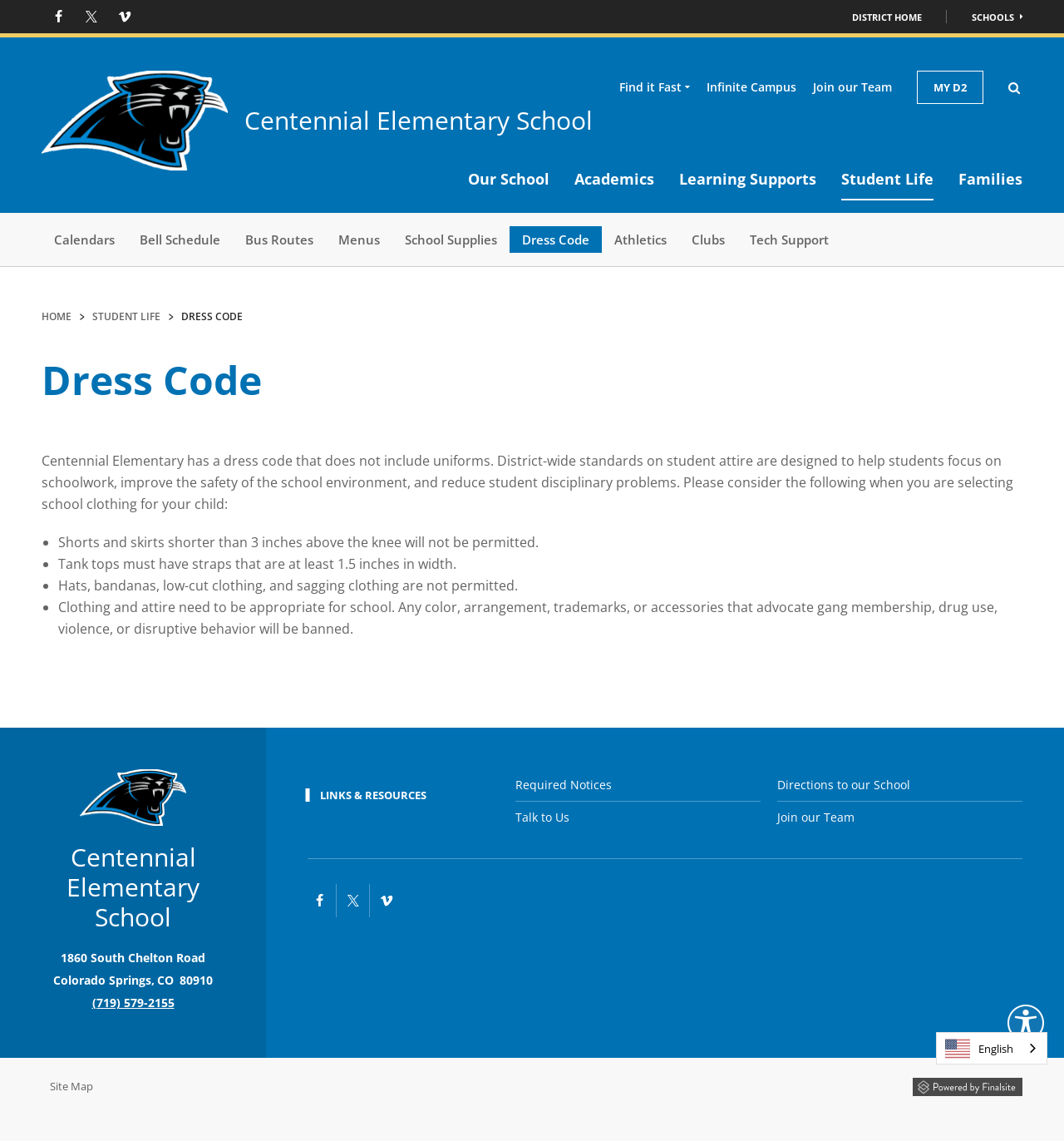Determine the bounding box coordinates of the UI element described by: "Talk to Us".

[0.484, 0.703, 0.715, 0.73]